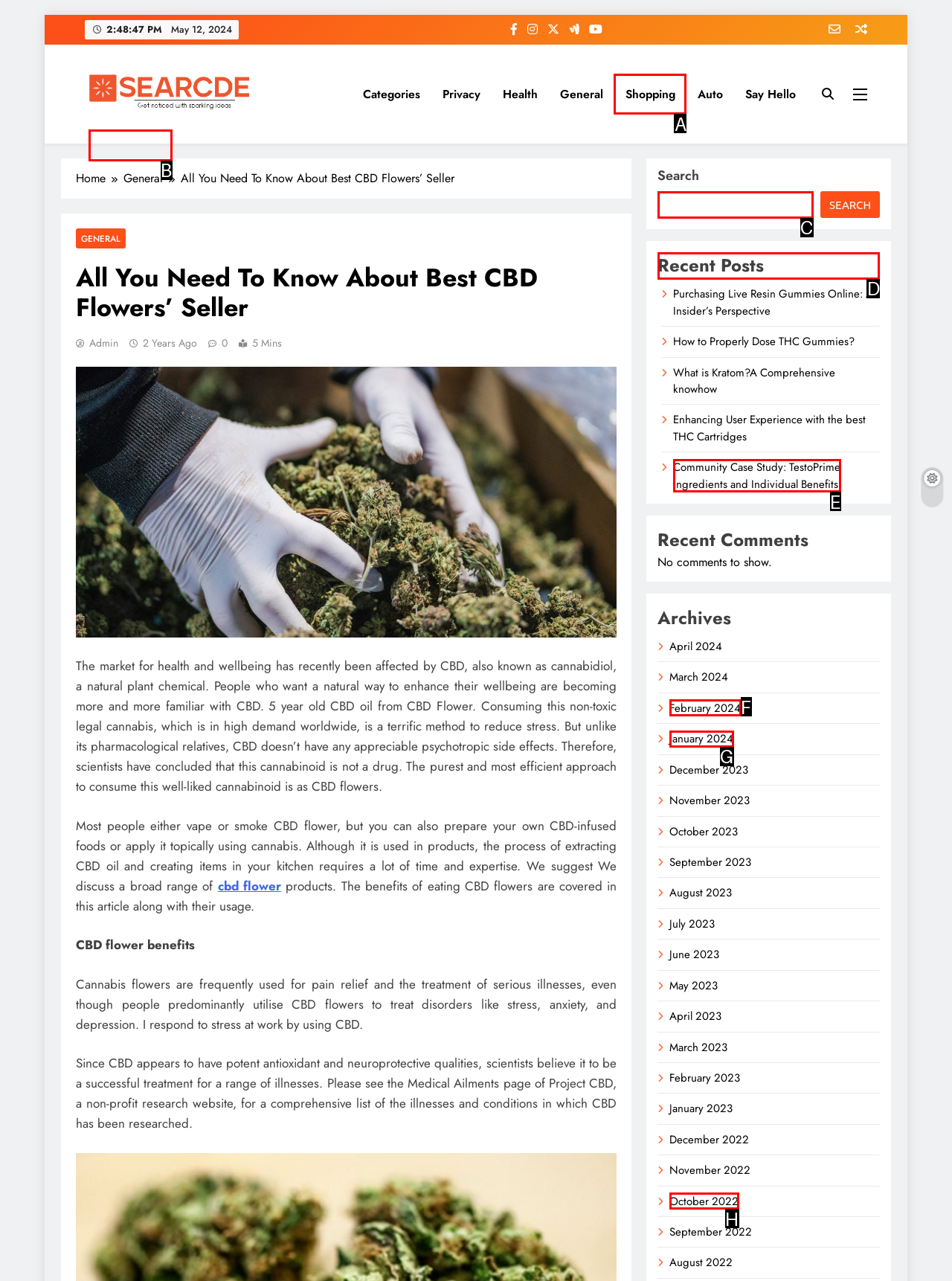Tell me the letter of the UI element I should click to accomplish the task: View recent posts based on the choices provided in the screenshot.

D